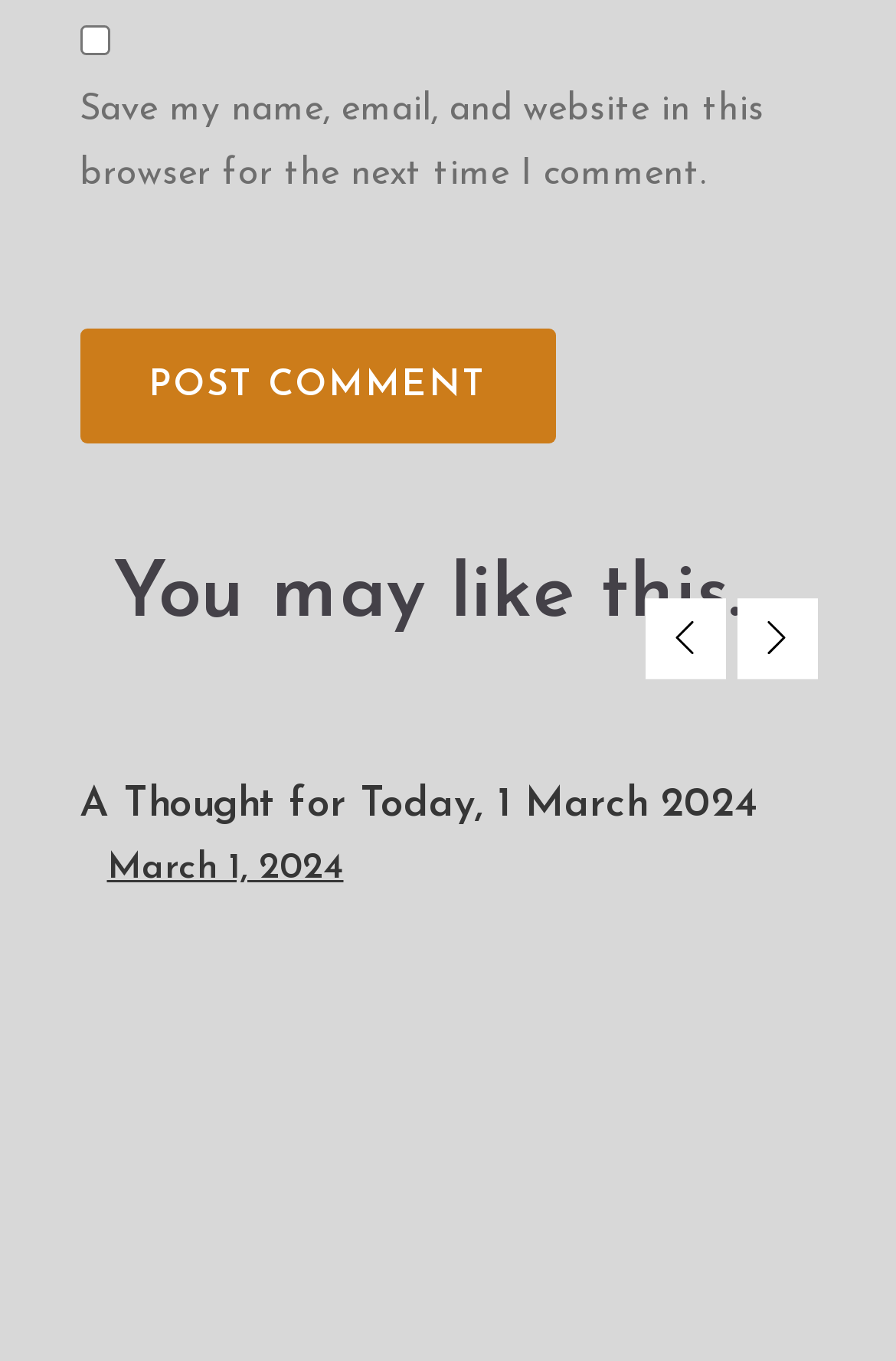Indicate the bounding box coordinates of the element that needs to be clicked to satisfy the following instruction: "Go to the next page". The coordinates should be four float numbers between 0 and 1, i.e., [left, top, right, bottom].

[0.822, 0.44, 0.912, 0.499]